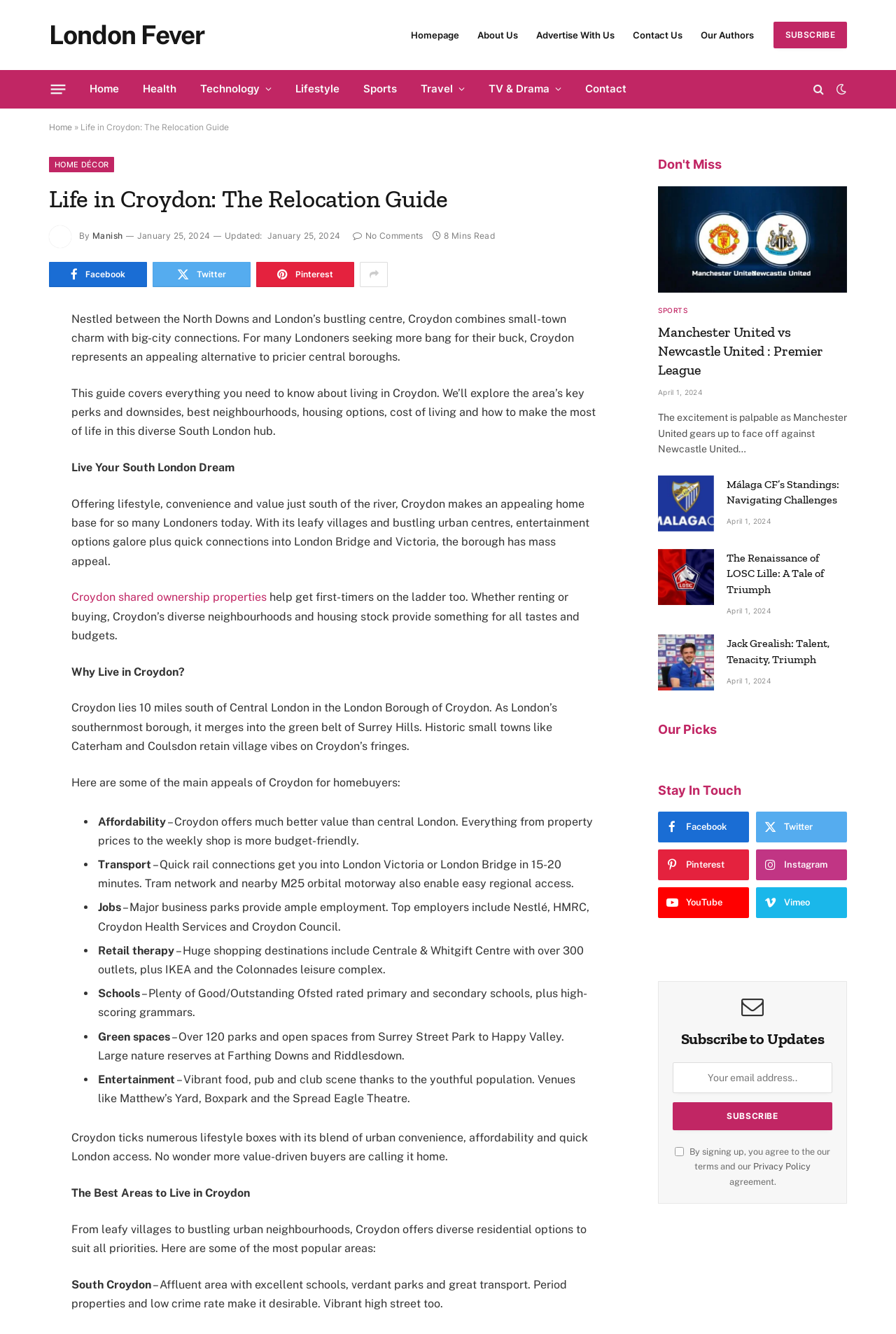Find the bounding box coordinates of the element's region that should be clicked in order to follow the given instruction: "Click on the 'Menu' button". The coordinates should consist of four float numbers between 0 and 1, i.e., [left, top, right, bottom].

[0.057, 0.057, 0.073, 0.076]